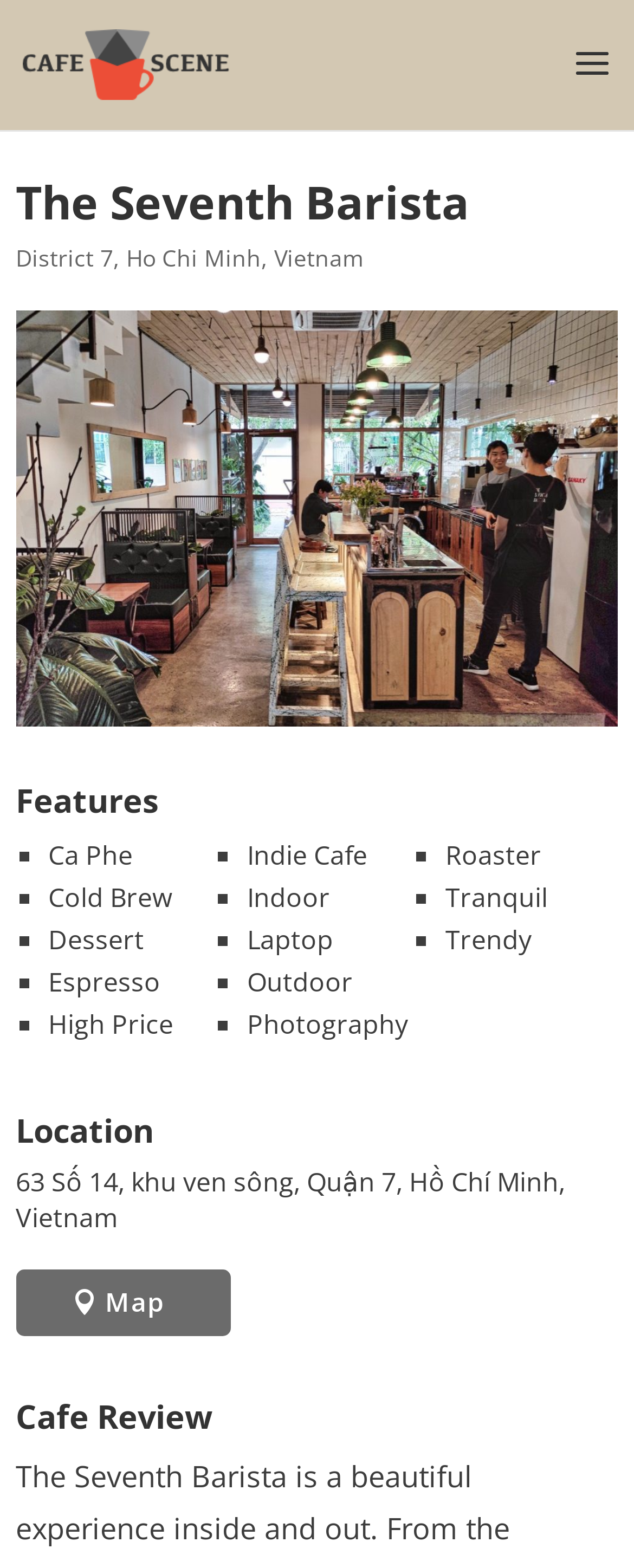Please give a succinct answer to the question in one word or phrase:
What district is the cafe located in?

District 7